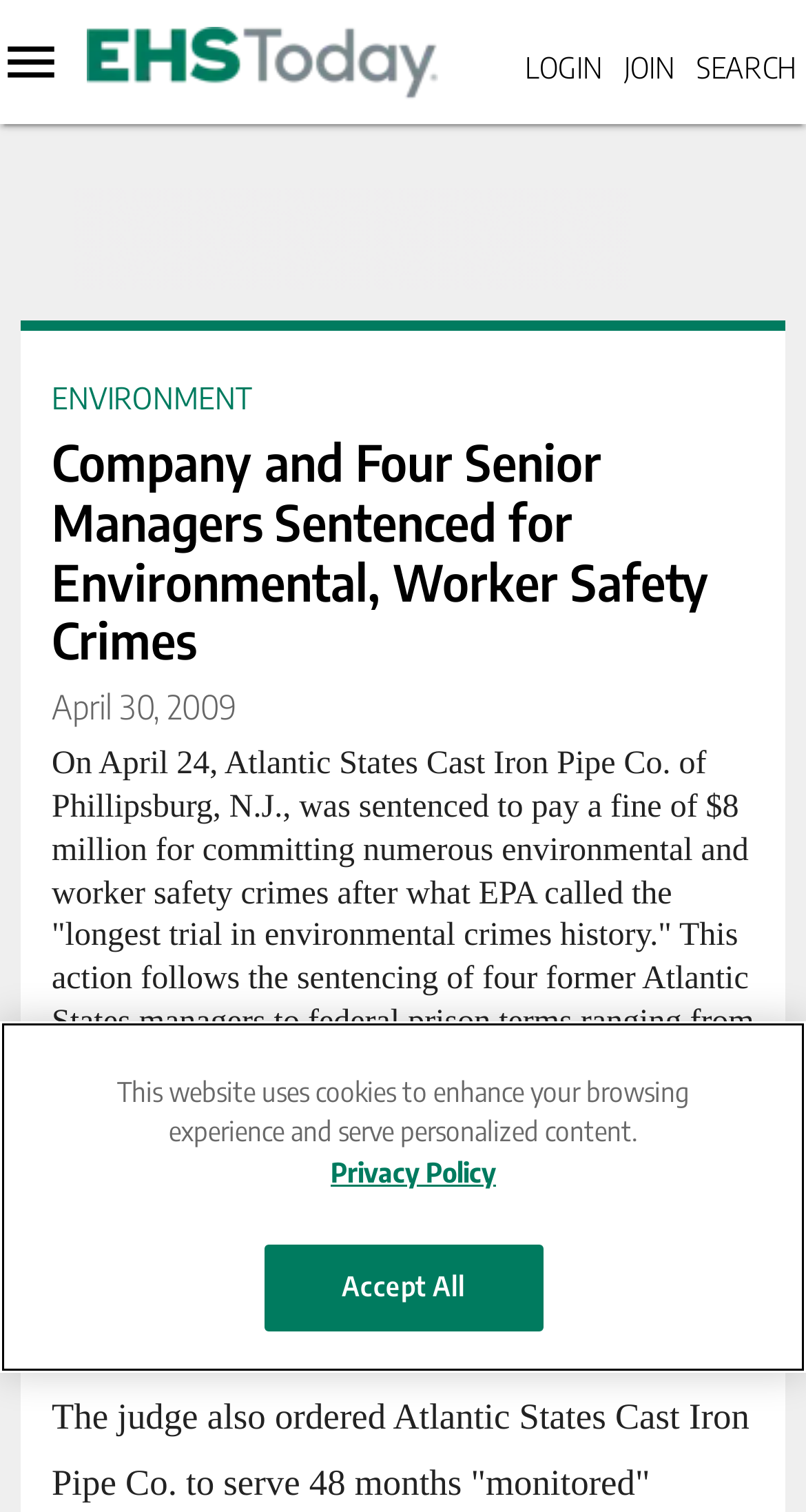Pinpoint the bounding box coordinates of the clickable element needed to complete the instruction: "Click on the 'LOGIN' link". The coordinates should be provided as four float numbers between 0 and 1: [left, top, right, bottom].

[0.651, 0.032, 0.749, 0.055]